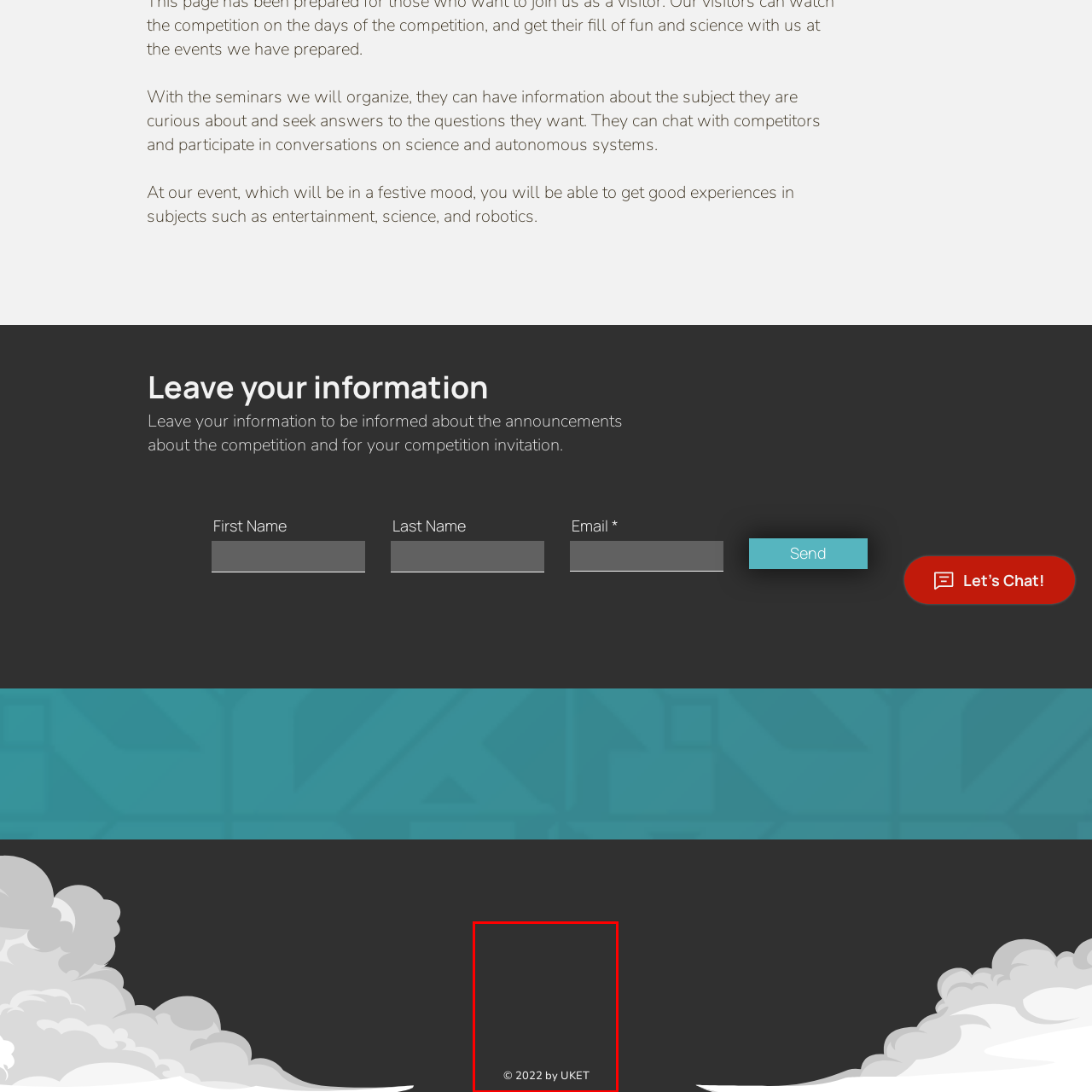What is the purpose of the footer section design?
Focus on the area within the red boundary in the image and answer the question with one word or a short phrase.

professional and cohesive appearance